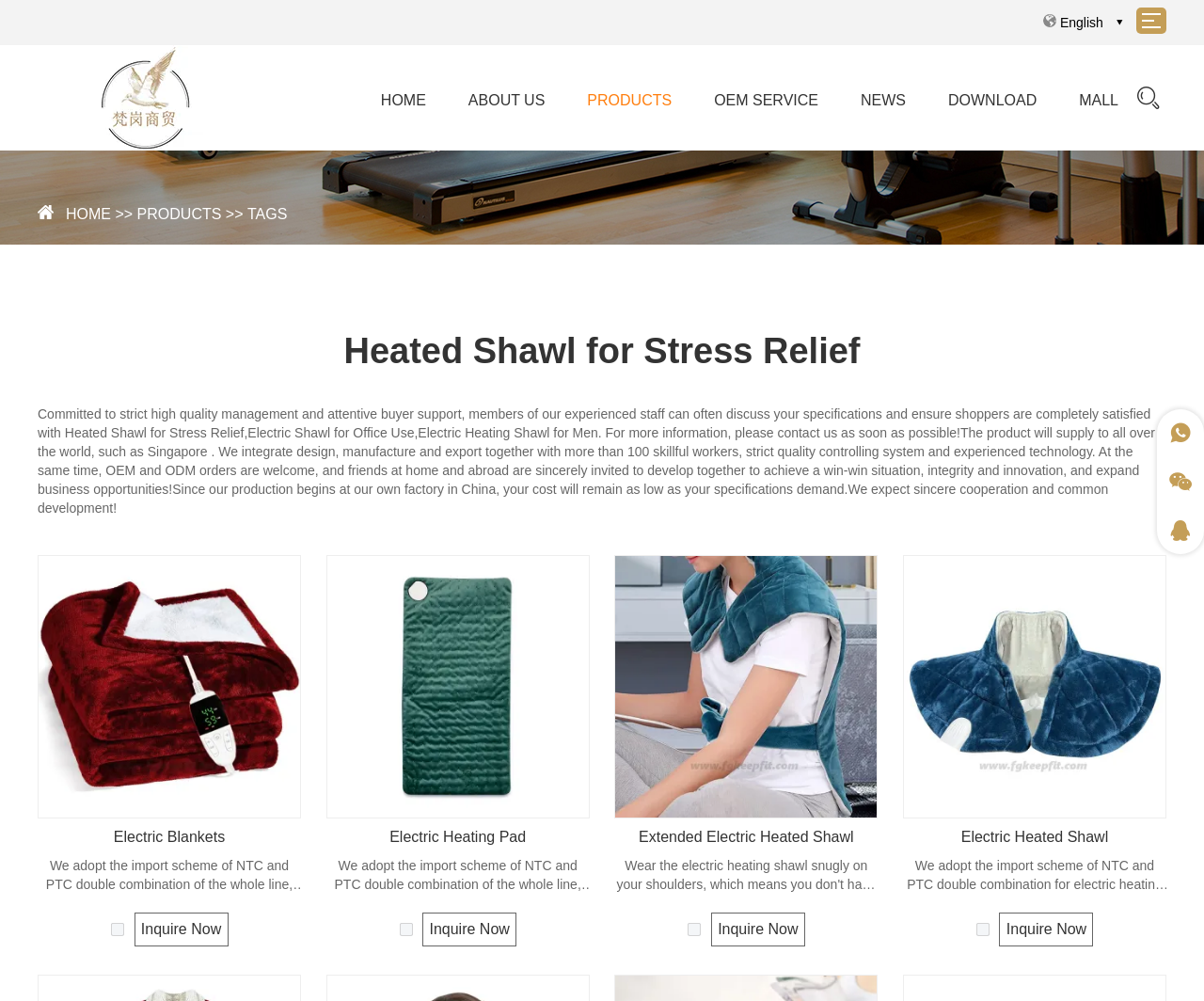Find the bounding box coordinates of the element's region that should be clicked in order to follow the given instruction: "Click the English language option". The coordinates should consist of four float numbers between 0 and 1, i.e., [left, top, right, bottom].

[0.858, 0.0, 0.94, 0.045]